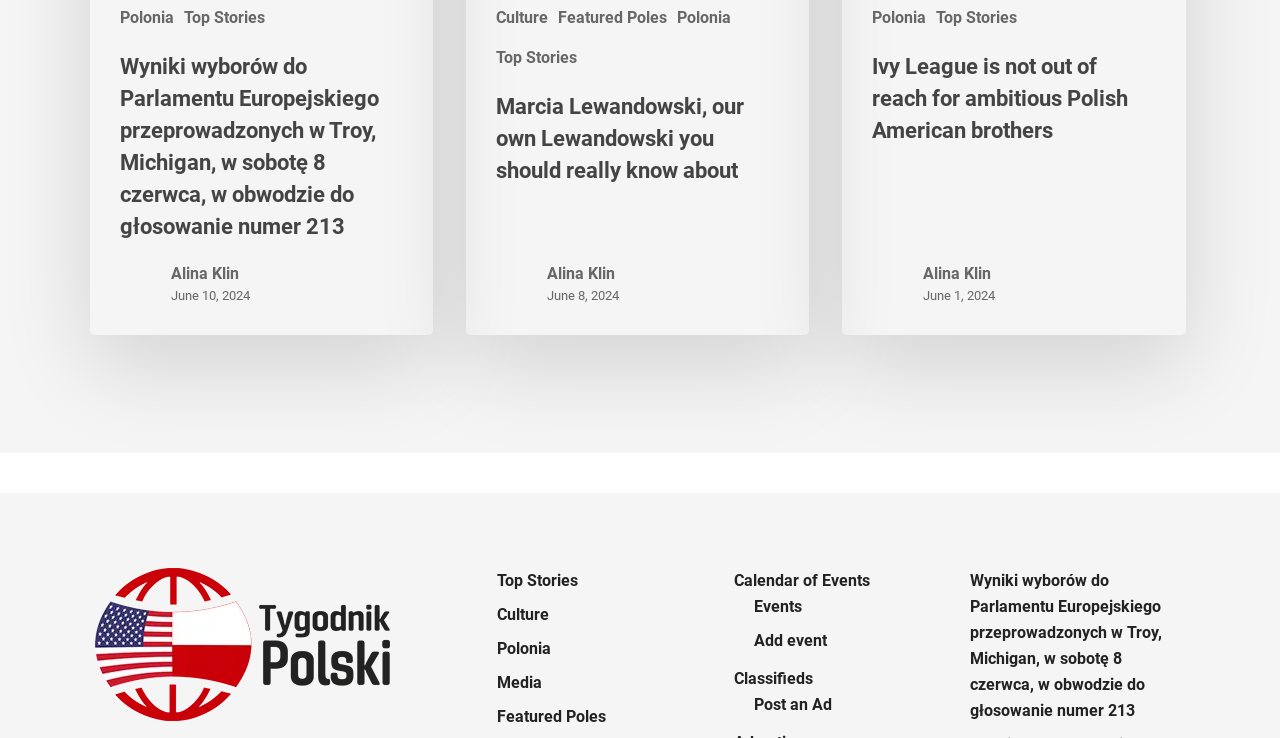Determine the bounding box coordinates of the region to click in order to accomplish the following instruction: "Check the Calendar of Events". Provide the coordinates as four float numbers between 0 and 1, specifically [left, top, right, bottom].

[0.573, 0.77, 0.741, 0.805]